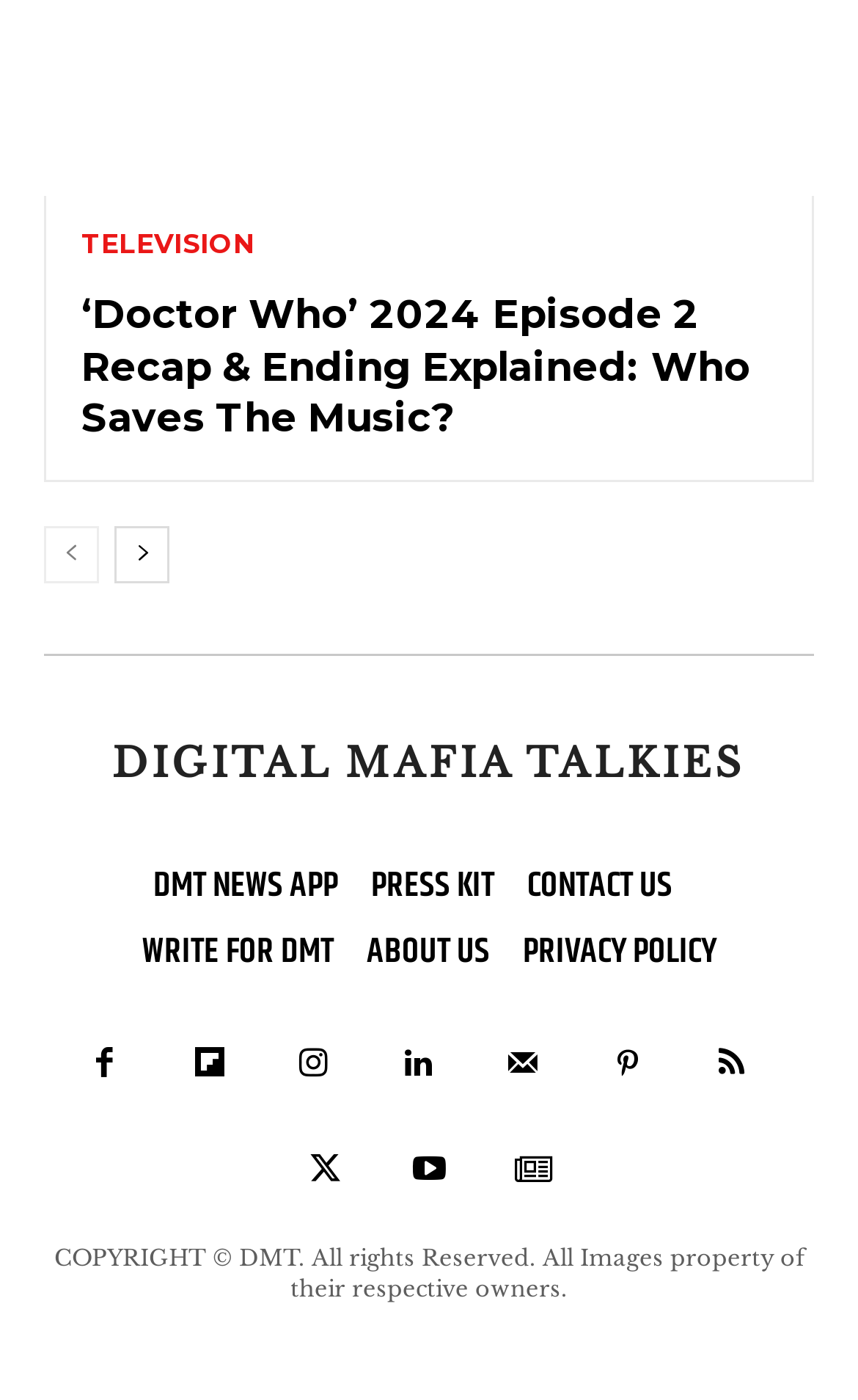What is the title of the current article?
Provide a fully detailed and comprehensive answer to the question.

The title of the current article can be found in the heading element with the text '‘Doctor Who’ 2024 Episode 2 Recap & Ending Explained: Who Saves The Music?’ which is located at the top of the webpage.